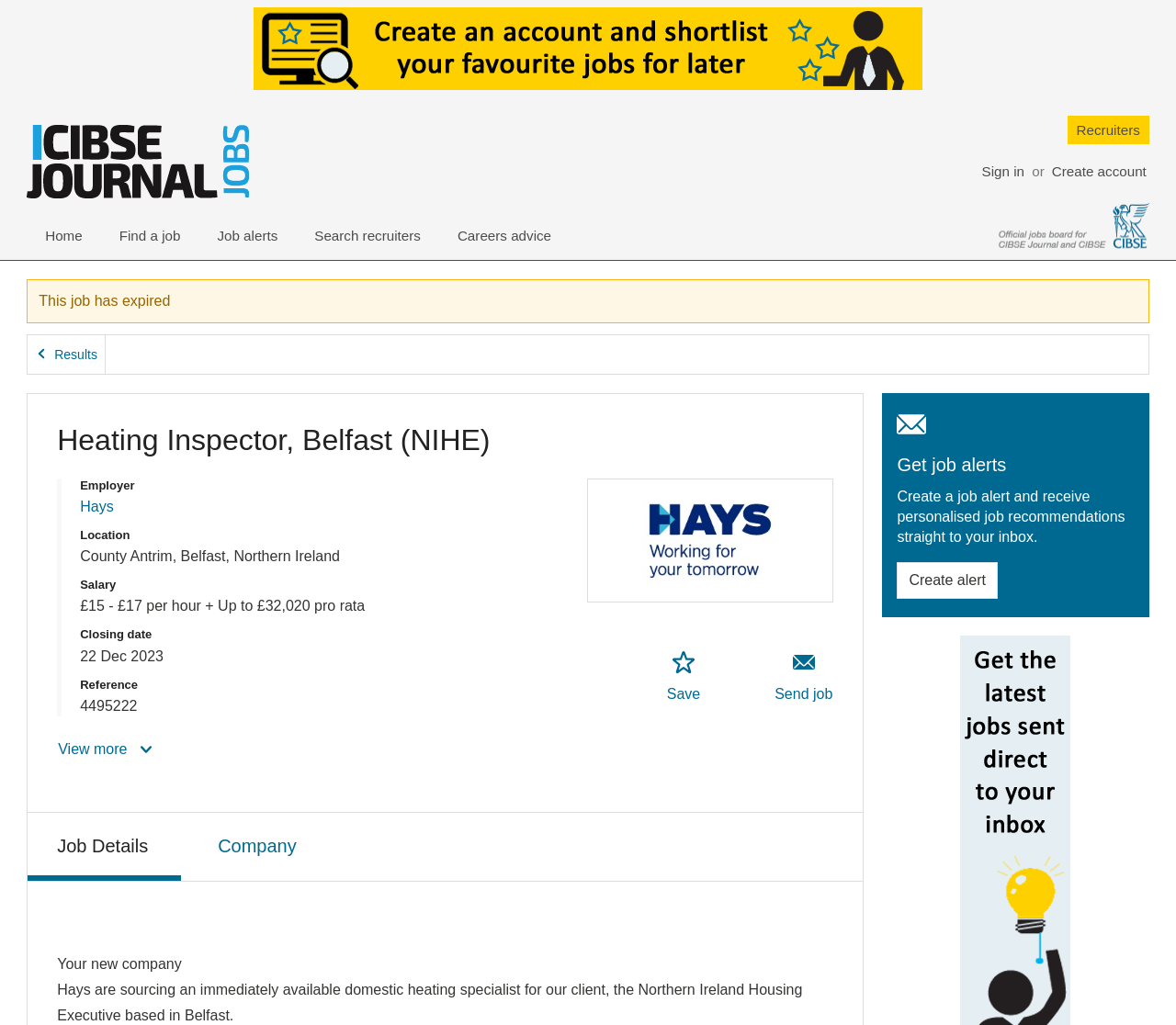Please find the main title text of this webpage.

Heating Inspector, Belfast (NIHE)